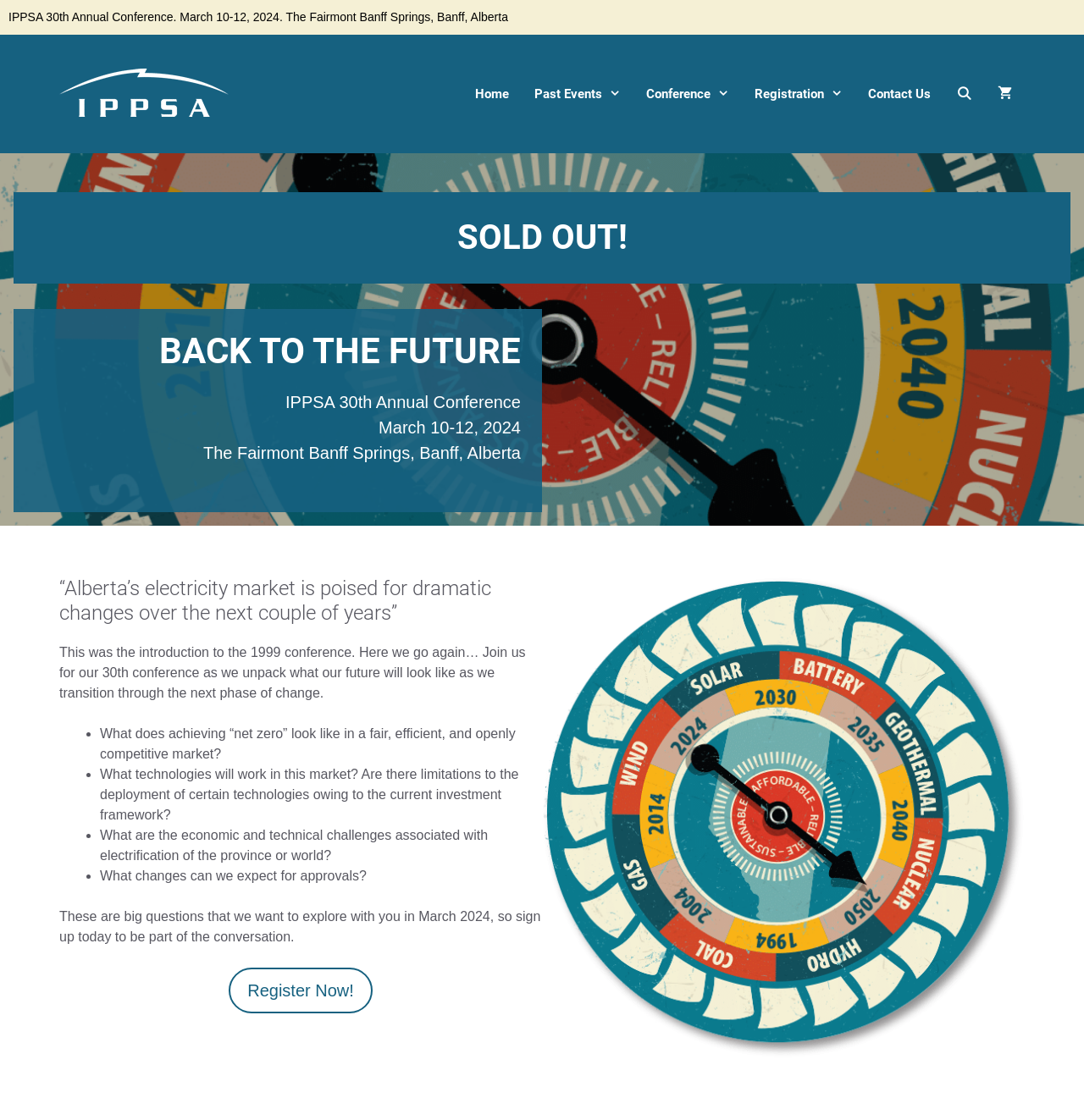Please identify the bounding box coordinates of the element that needs to be clicked to execute the following command: "Click the 'Contact Us' link". Provide the bounding box using four float numbers between 0 and 1, formatted as [left, top, right, bottom].

[0.789, 0.061, 0.87, 0.107]